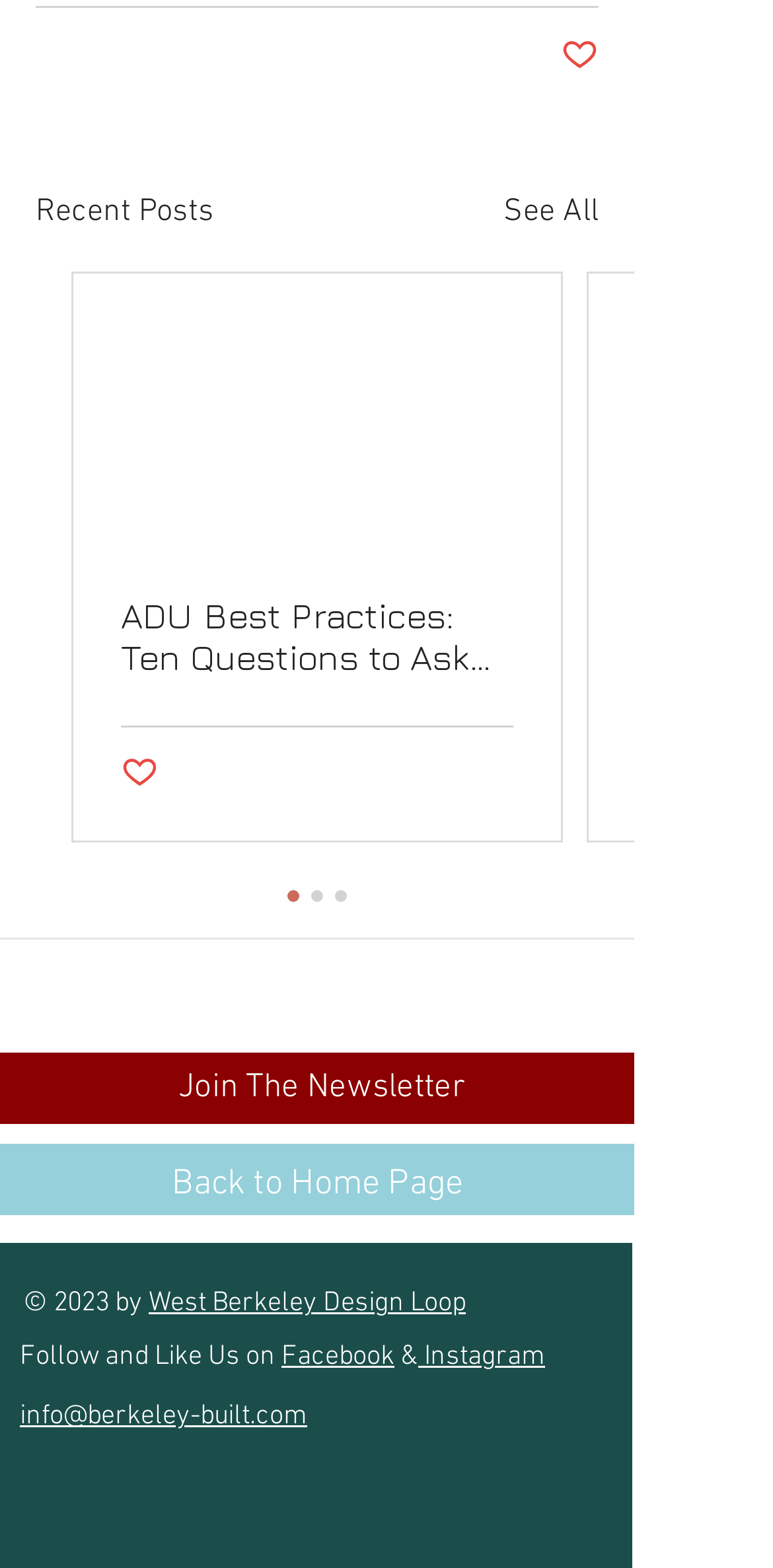Answer the following query concisely with a single word or phrase:
What is the 'Social Bar' list for?

To provide social media links